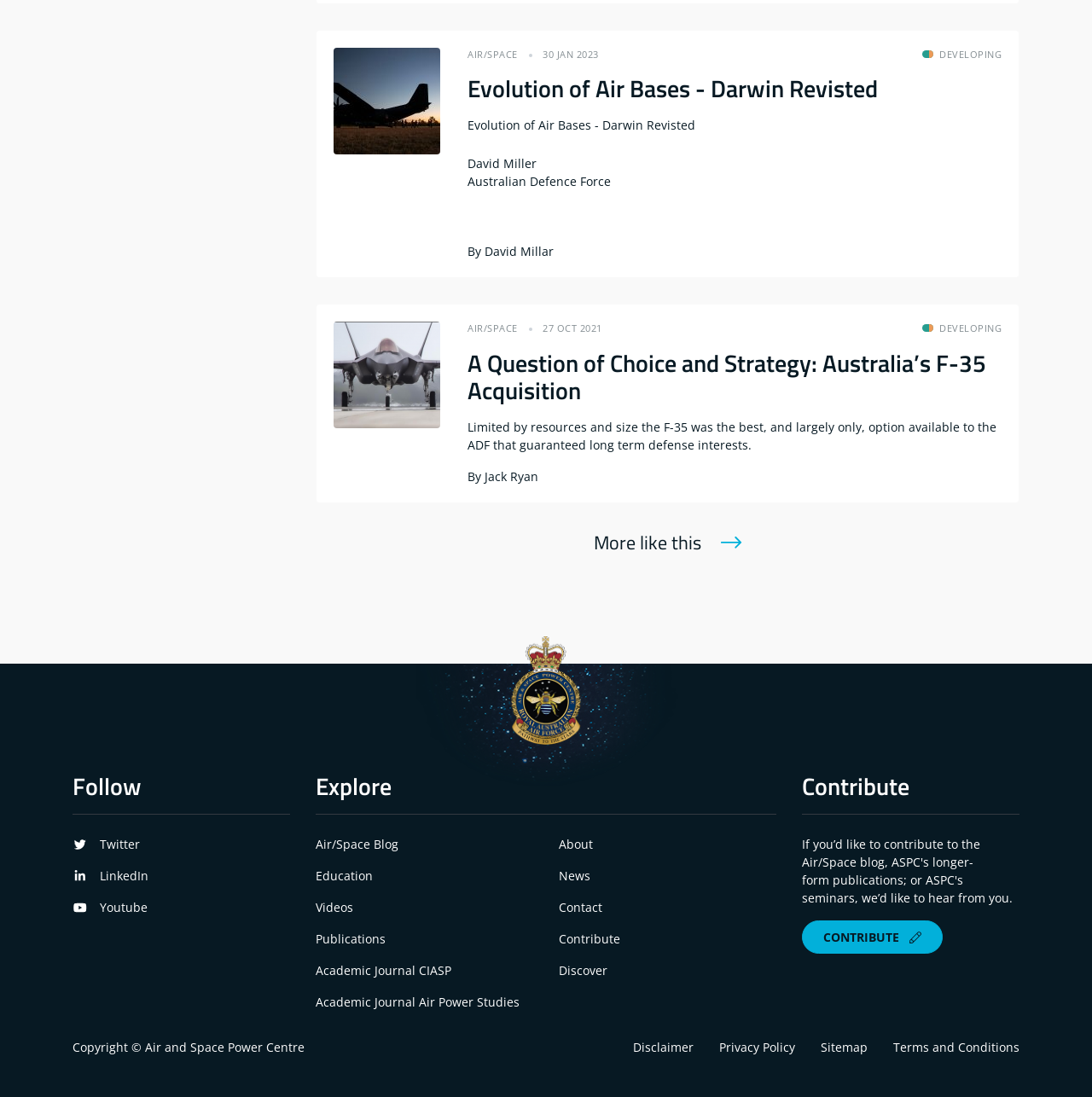Find the bounding box coordinates of the area to click in order to follow the instruction: "Read article about Evolution of Air Bases - Darwin Revisted".

[0.289, 0.027, 0.934, 0.254]